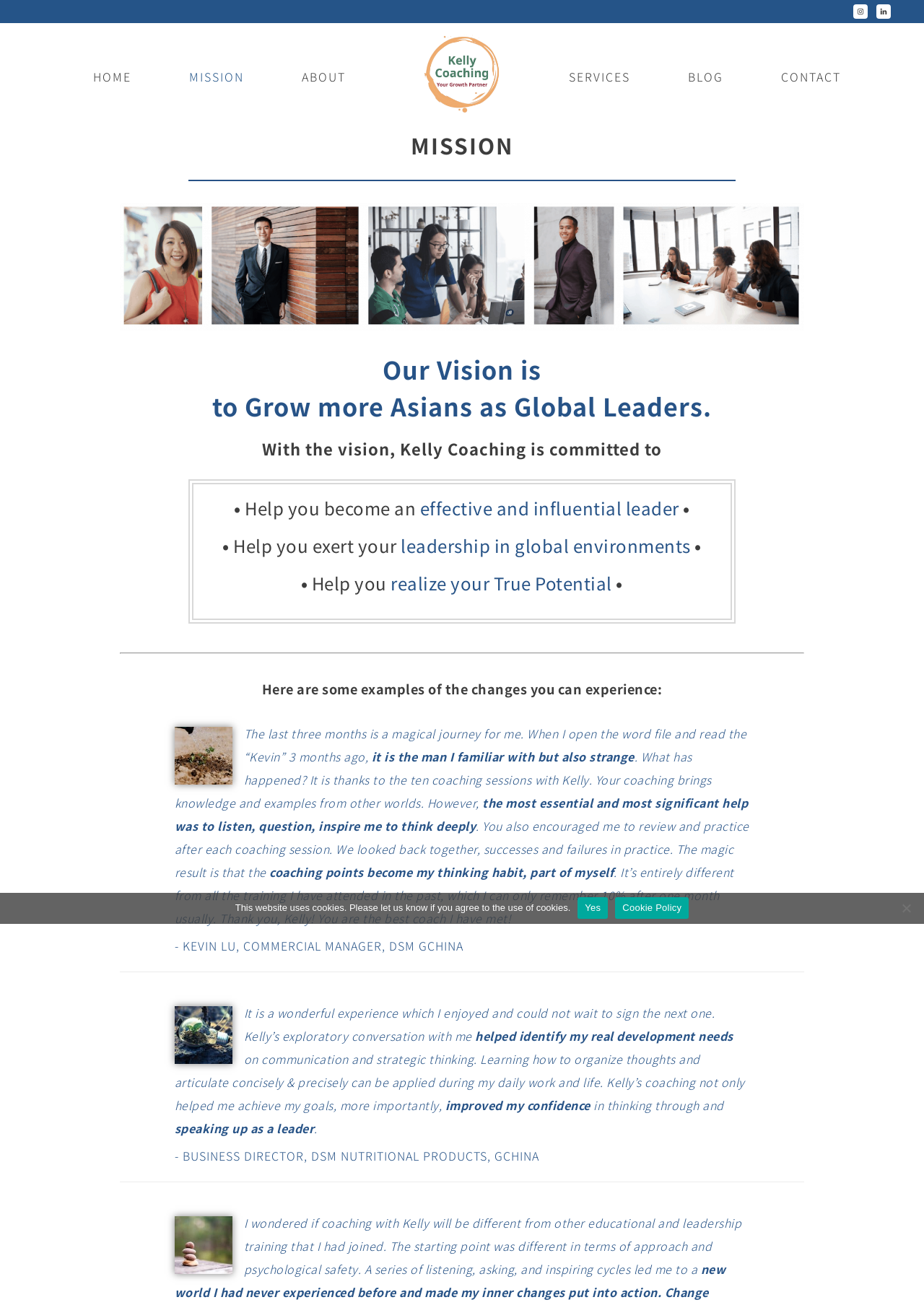How many coaching sessions did Kevin Lu have with Kelly?
From the image, respond with a single word or phrase.

Ten